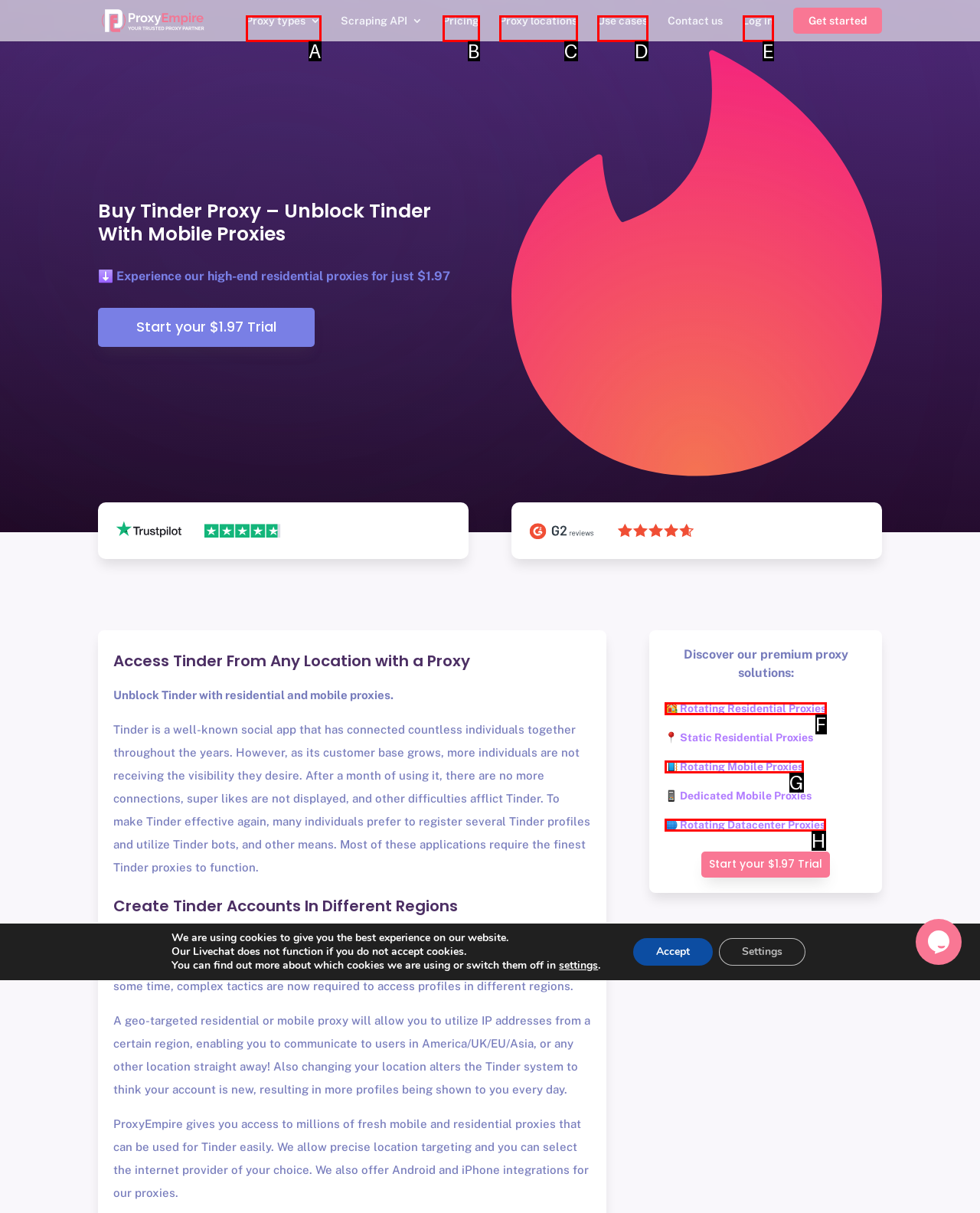Determine which option aligns with the description: Family. Provide the letter of the chosen option directly.

None